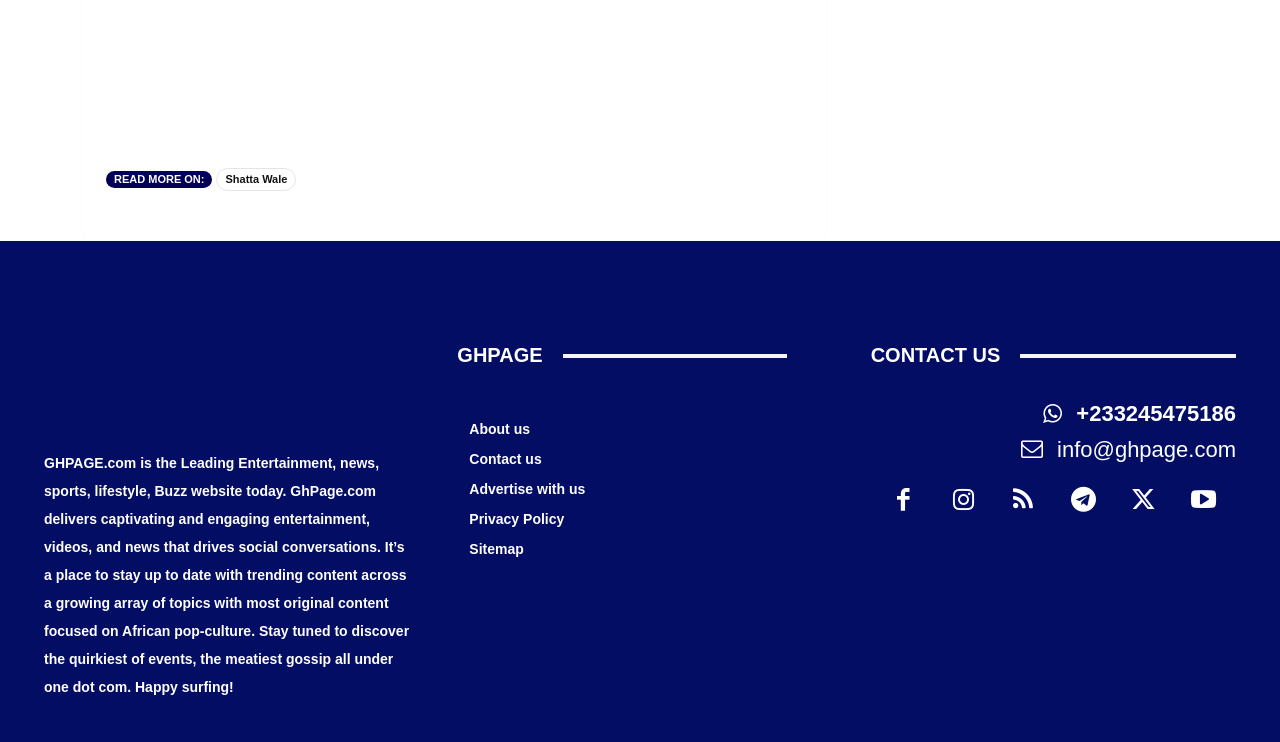Identify the bounding box coordinates for the element you need to click to achieve the following task: "Visit About us page". Provide the bounding box coordinates as four float numbers between 0 and 1, in the form [left, top, right, bottom].

[0.367, 0.558, 0.615, 0.599]